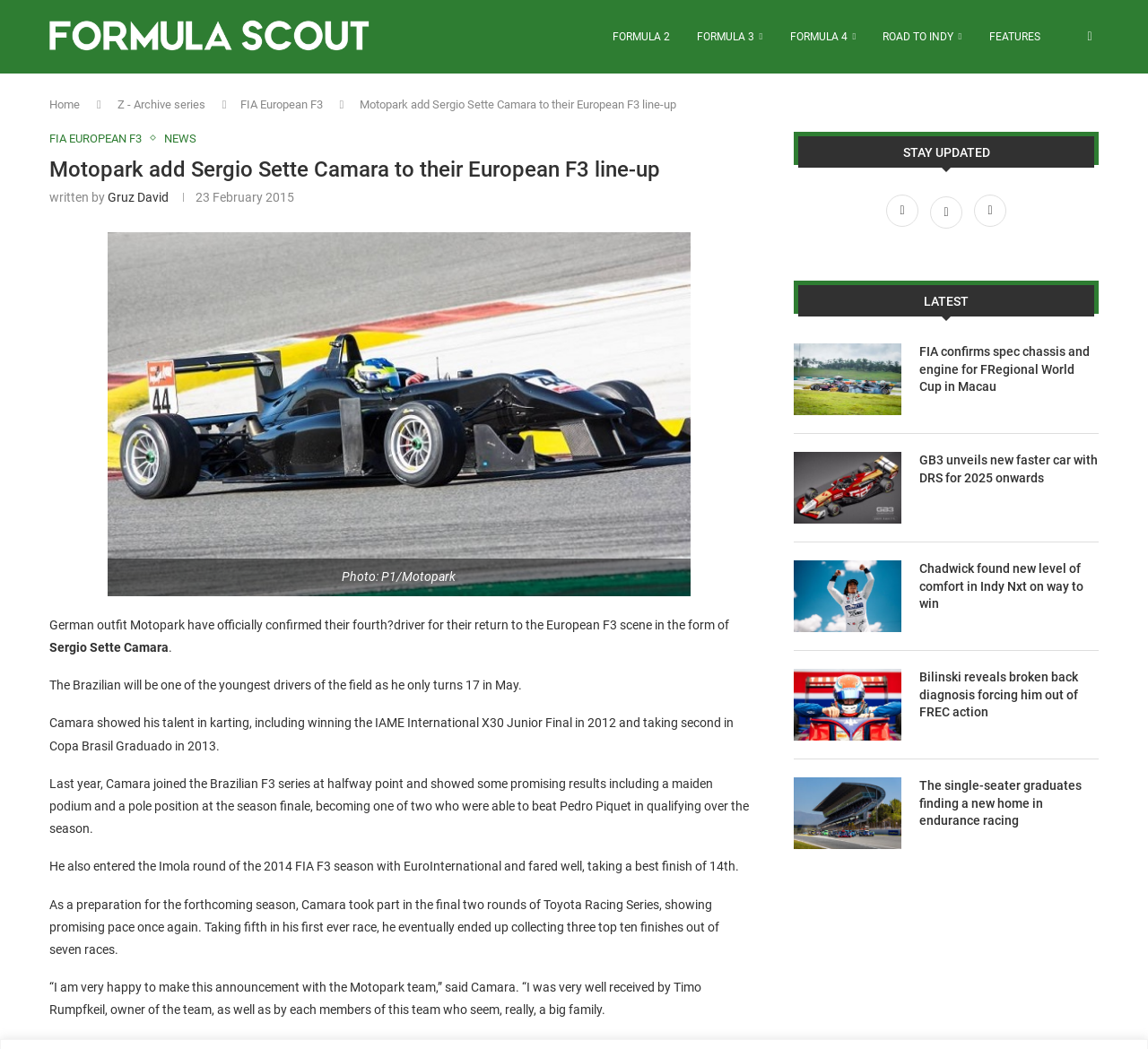Provide the bounding box coordinates in the format (top-left x, top-left y, bottom-right x, bottom-right y). All values are floating point numbers between 0 and 1. Determine the bounding box coordinate of the UI element described as: parent_node: Photo: P1/Motopark

[0.094, 0.226, 0.602, 0.24]